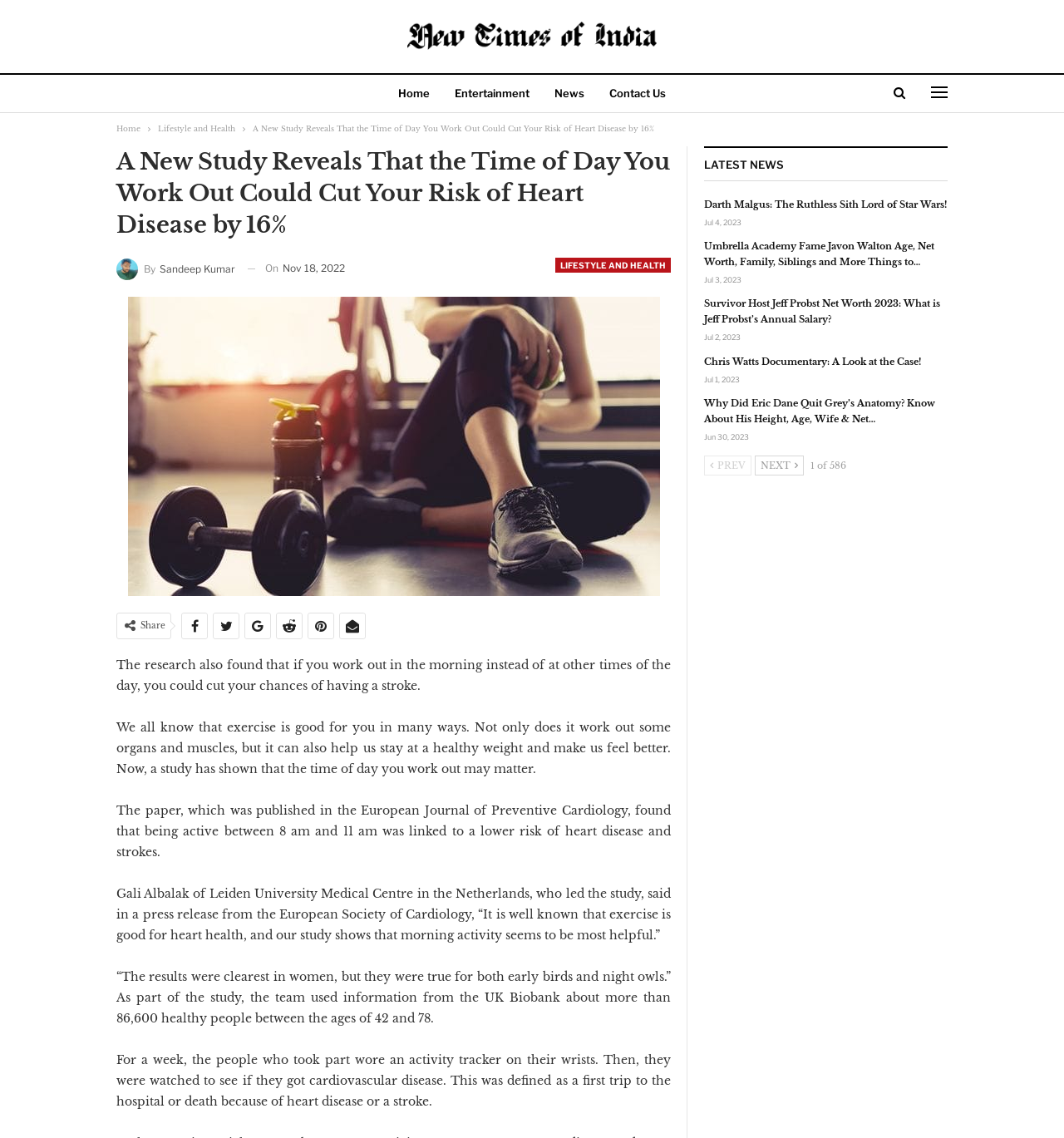Locate the bounding box coordinates of the element that should be clicked to execute the following instruction: "Click on the 'Entertainment' link".

[0.418, 0.066, 0.507, 0.1]